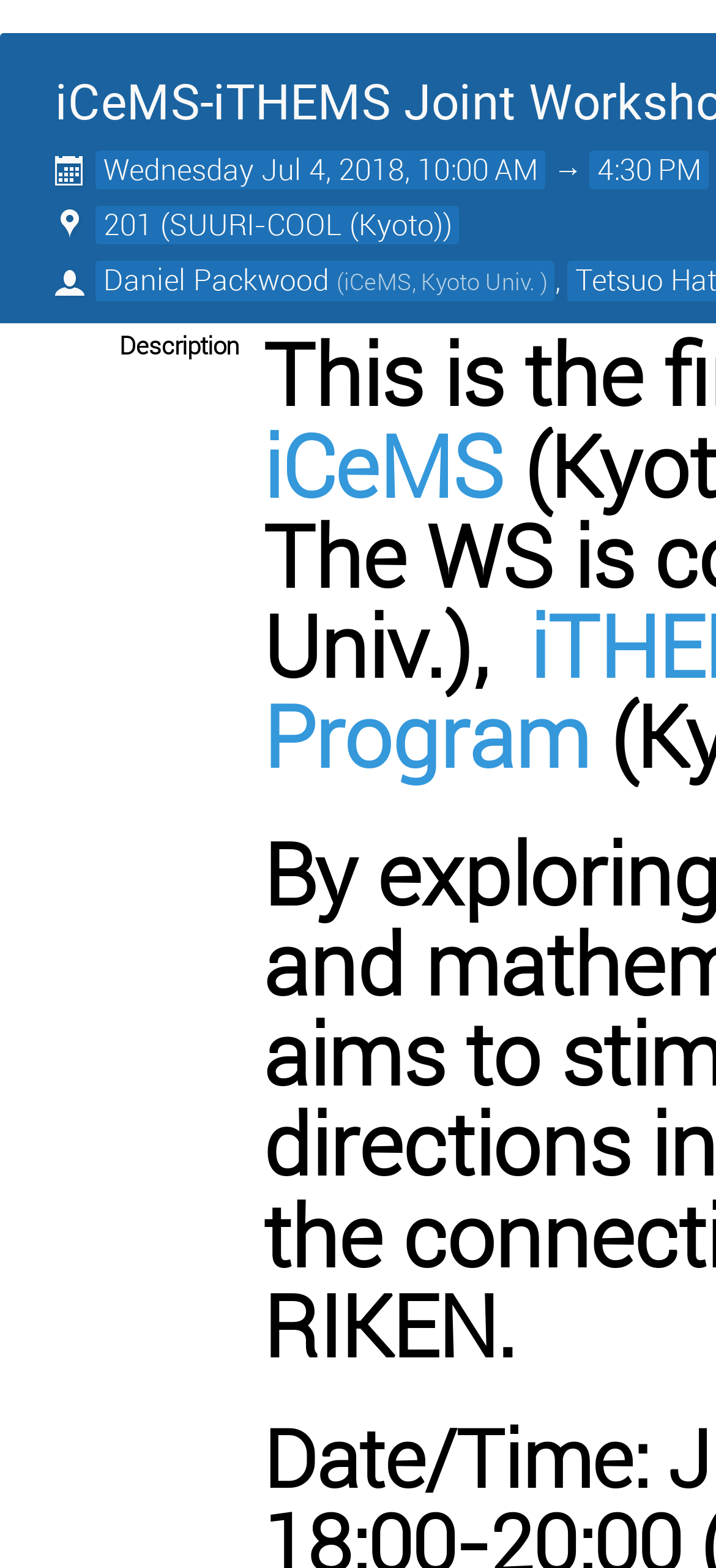Given the content of the image, can you provide a detailed answer to the question?
Who is one of the chairpersons of the workshop?

I found the chairpersons' names by looking at the 'Chairpersons' section, which lists 'Daniel Packwood' as one of the chairpersons.